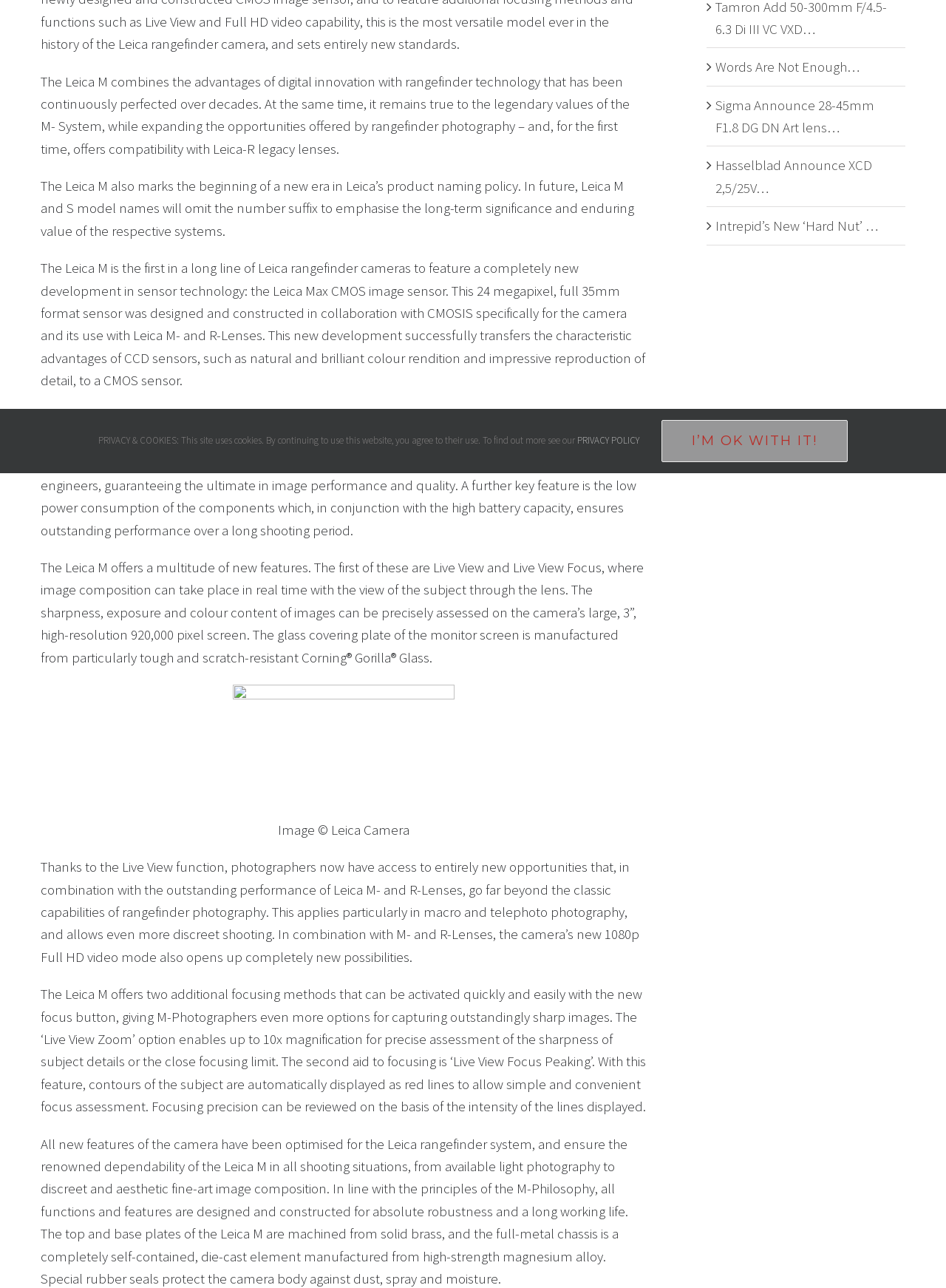Determine the bounding box coordinates of the UI element that matches the following description: "parent_node: Image © Leica Camera". The coordinates should be four float numbers between 0 and 1 in the format [left, top, right, bottom].

[0.246, 0.532, 0.481, 0.546]